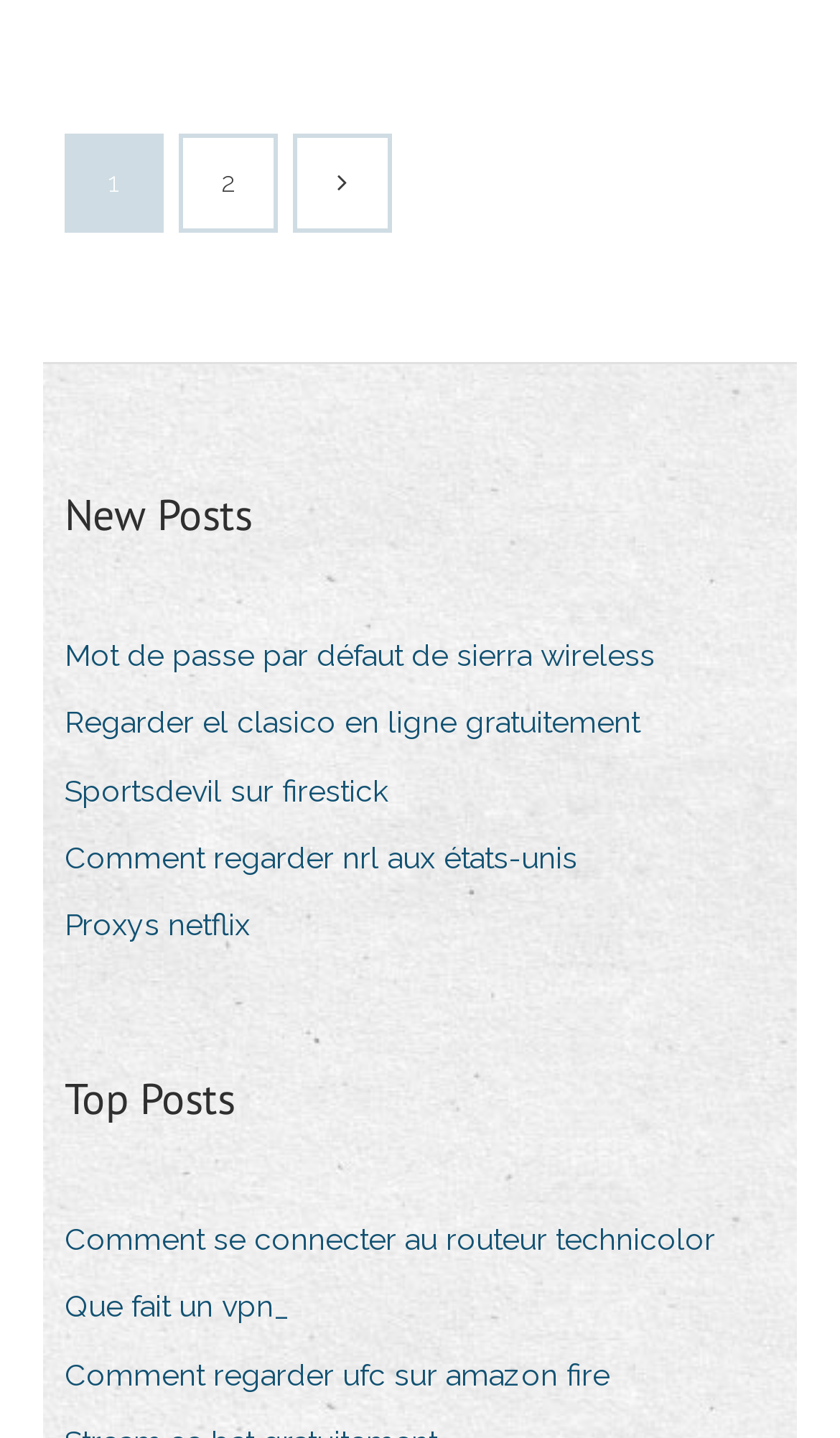What is the first post title?
Refer to the image and respond with a one-word or short-phrase answer.

Mot de passe par défaut de sierra wireless